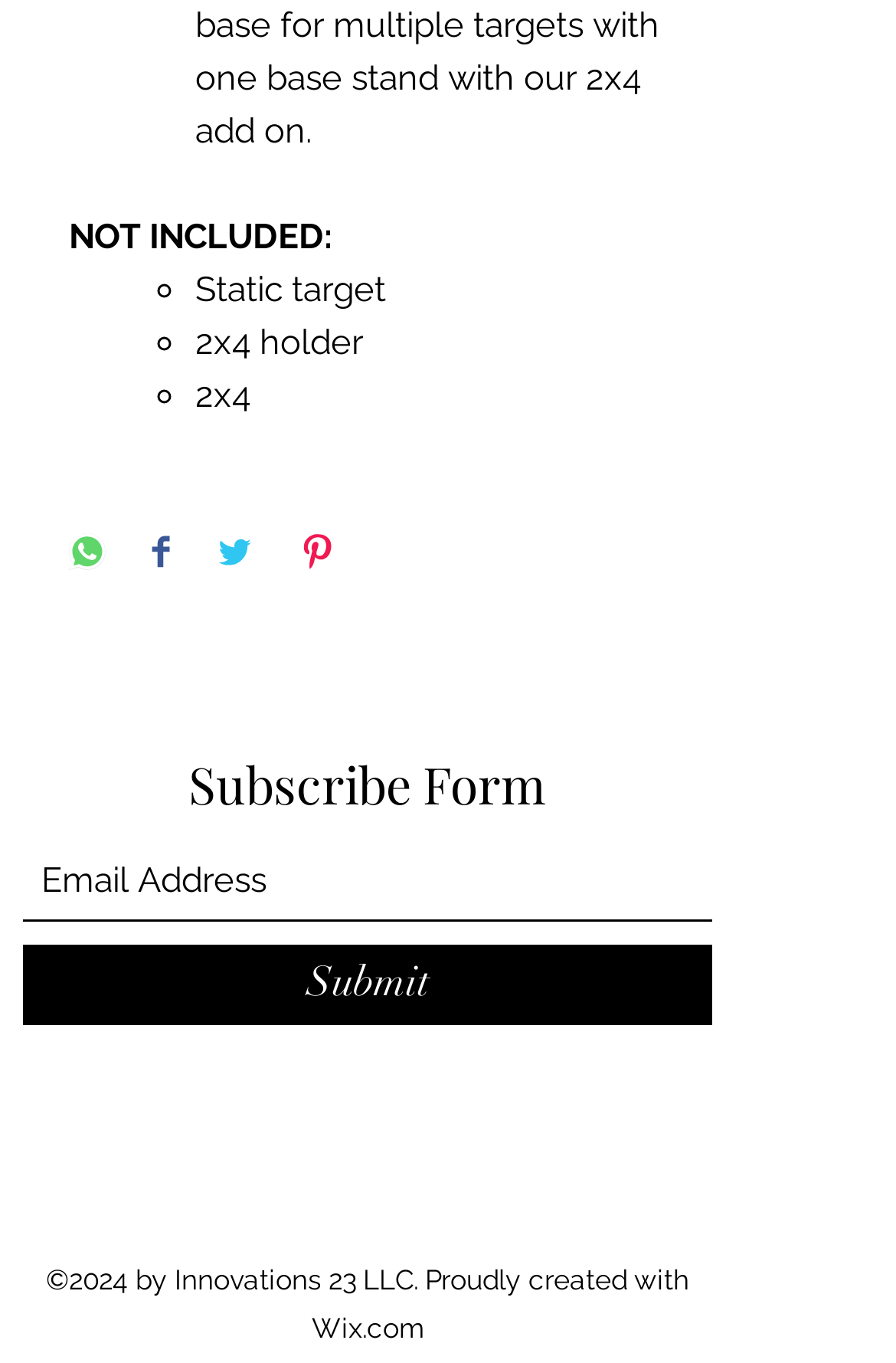Determine the bounding box coordinates of the area to click in order to meet this instruction: "Share on WhatsApp".

[0.077, 0.391, 0.118, 0.423]